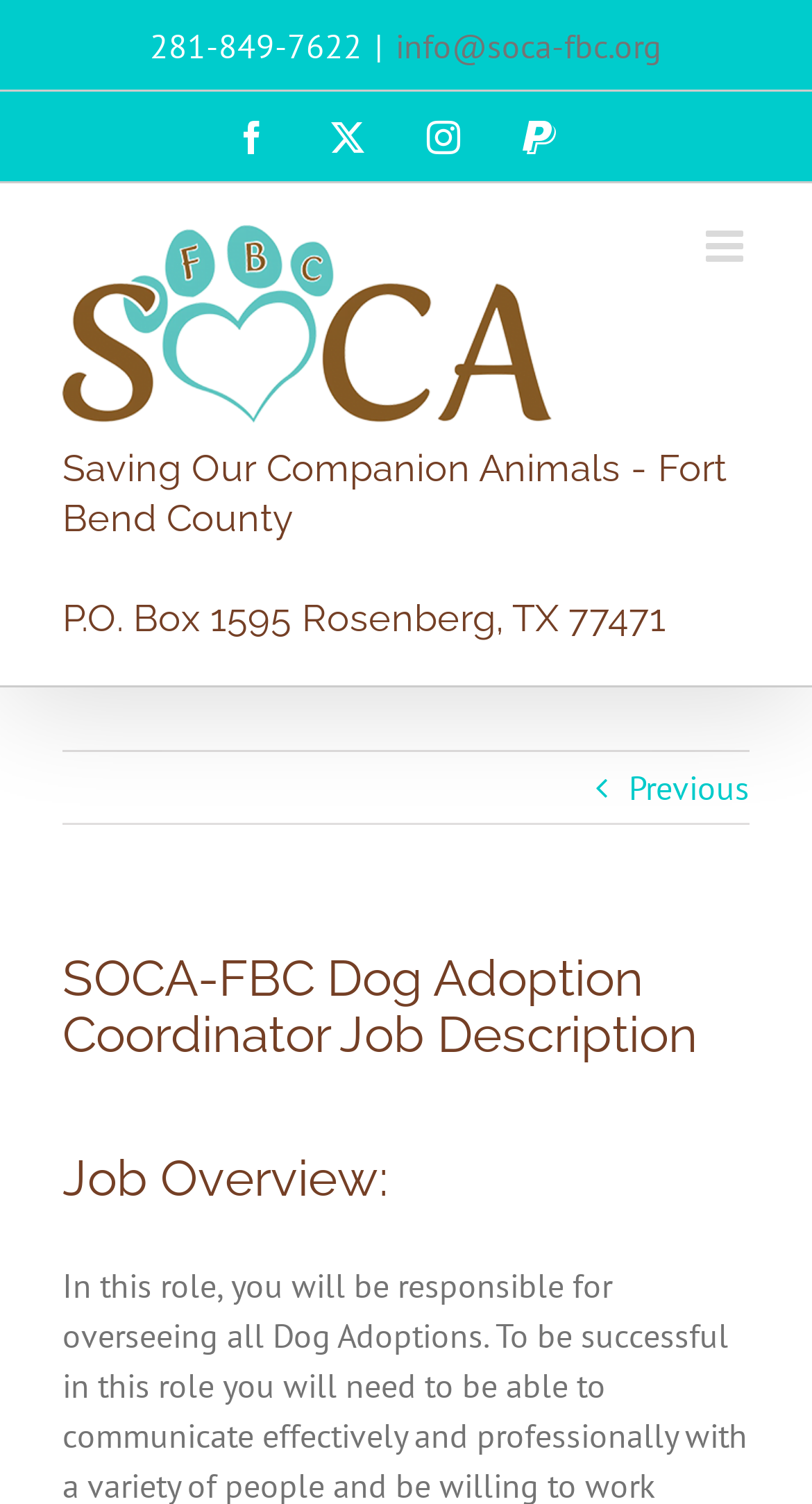Locate the bounding box coordinates of the clickable region necessary to complete the following instruction: "Visit Facebook page". Provide the coordinates in the format of four float numbers between 0 and 1, i.e., [left, top, right, bottom].

[0.29, 0.081, 0.331, 0.103]